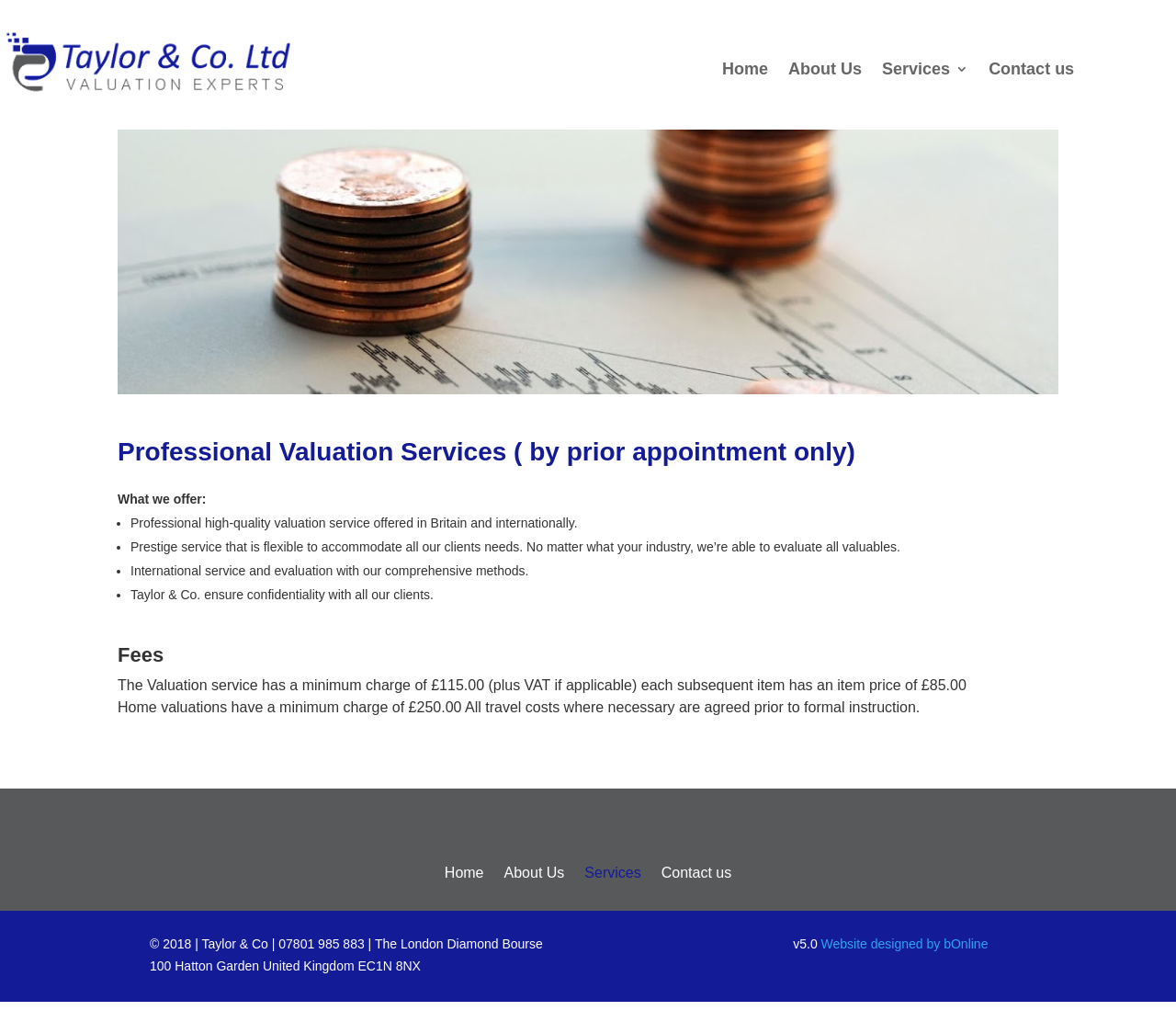Please answer the following question using a single word or phrase: 
What is the minimum charge for the Valuation service?

£115.00